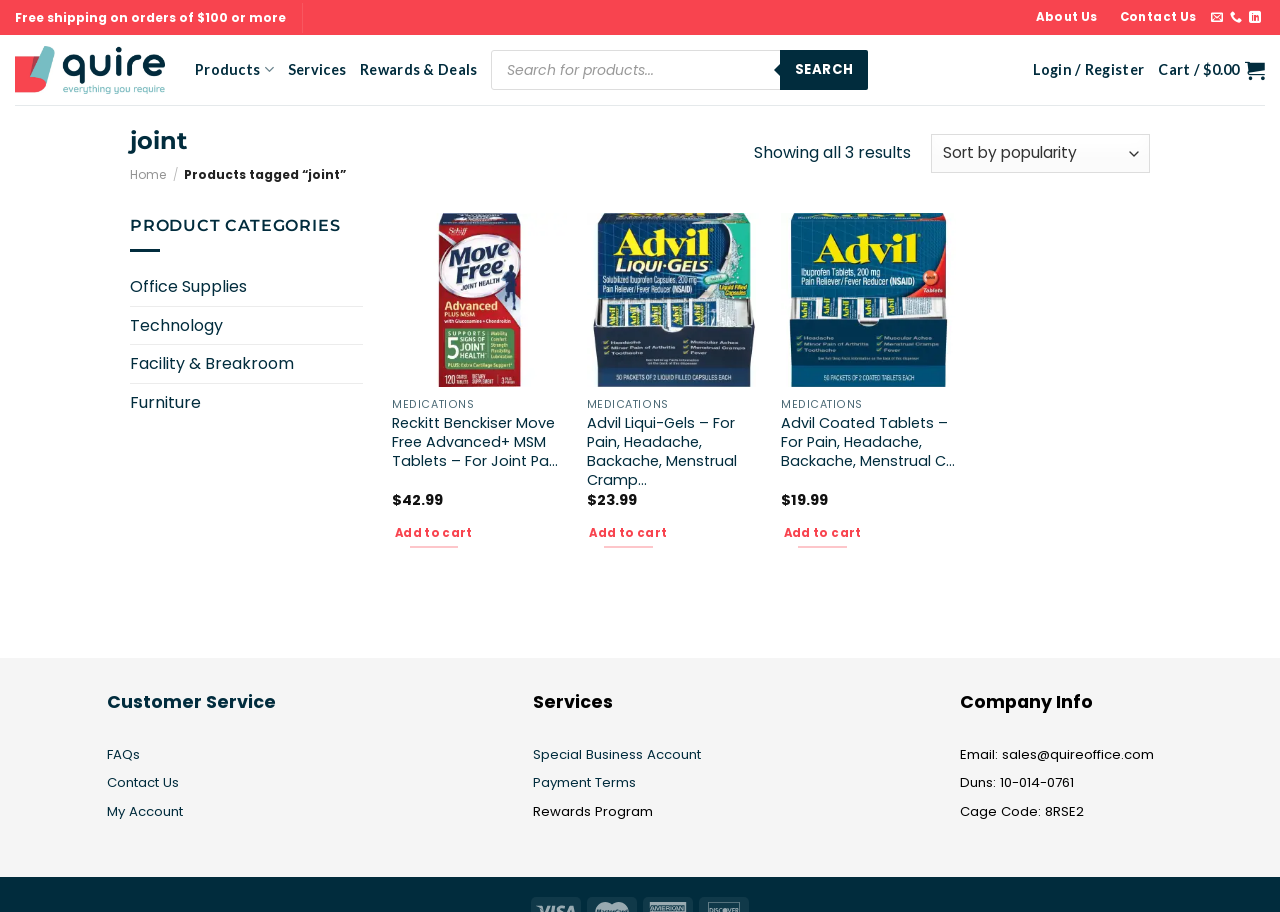Please identify the bounding box coordinates of the area that needs to be clicked to follow this instruction: "View product details of Reckitt Benckiser Move Free Advanced+ MSM Tablets".

[0.306, 0.233, 0.443, 0.425]